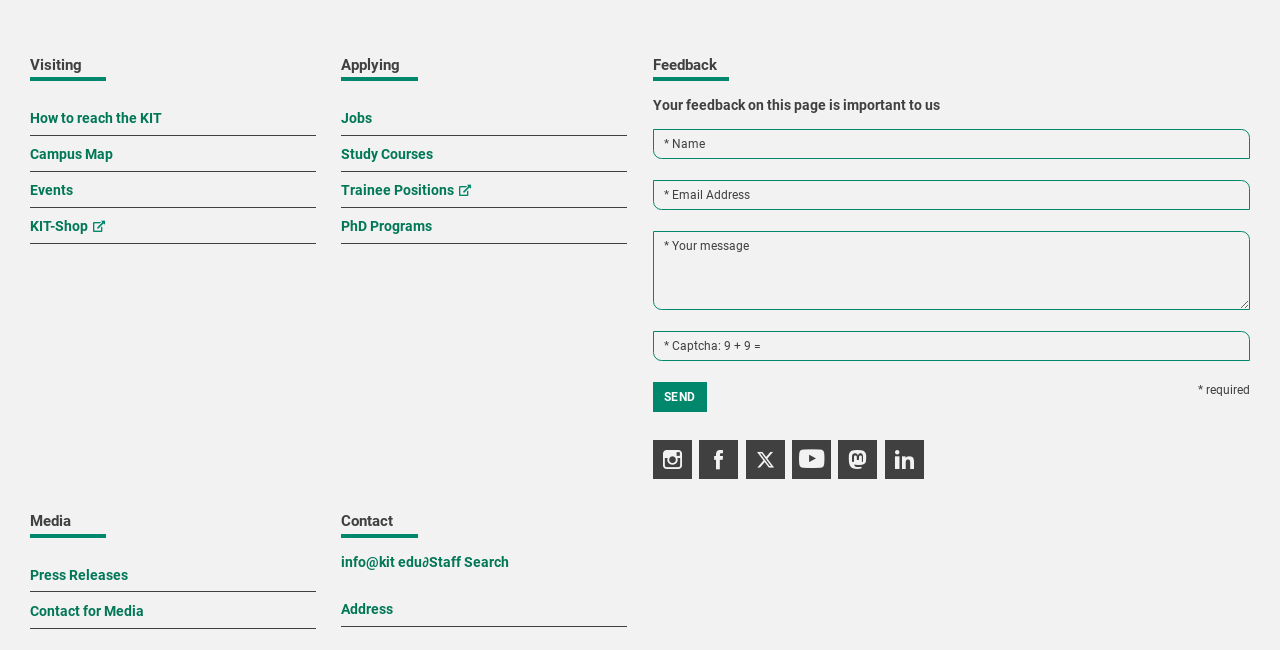Respond to the question below with a single word or phrase:
What is the first link under 'Visiting'?

How to reach the KIT